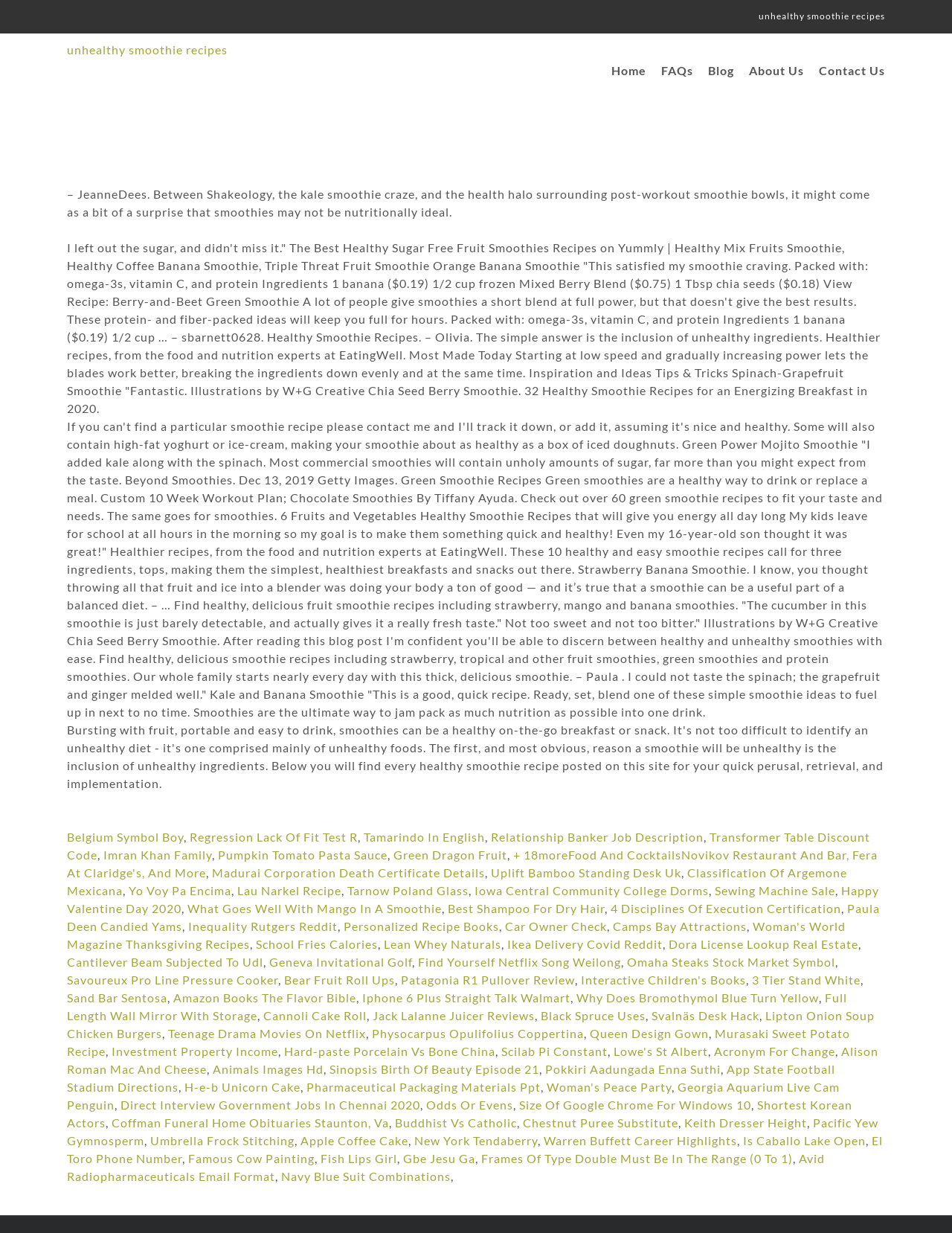Please provide a one-word or short phrase answer to the question:
What is the main topic of this webpage?

Unhealthy smoothie recipes